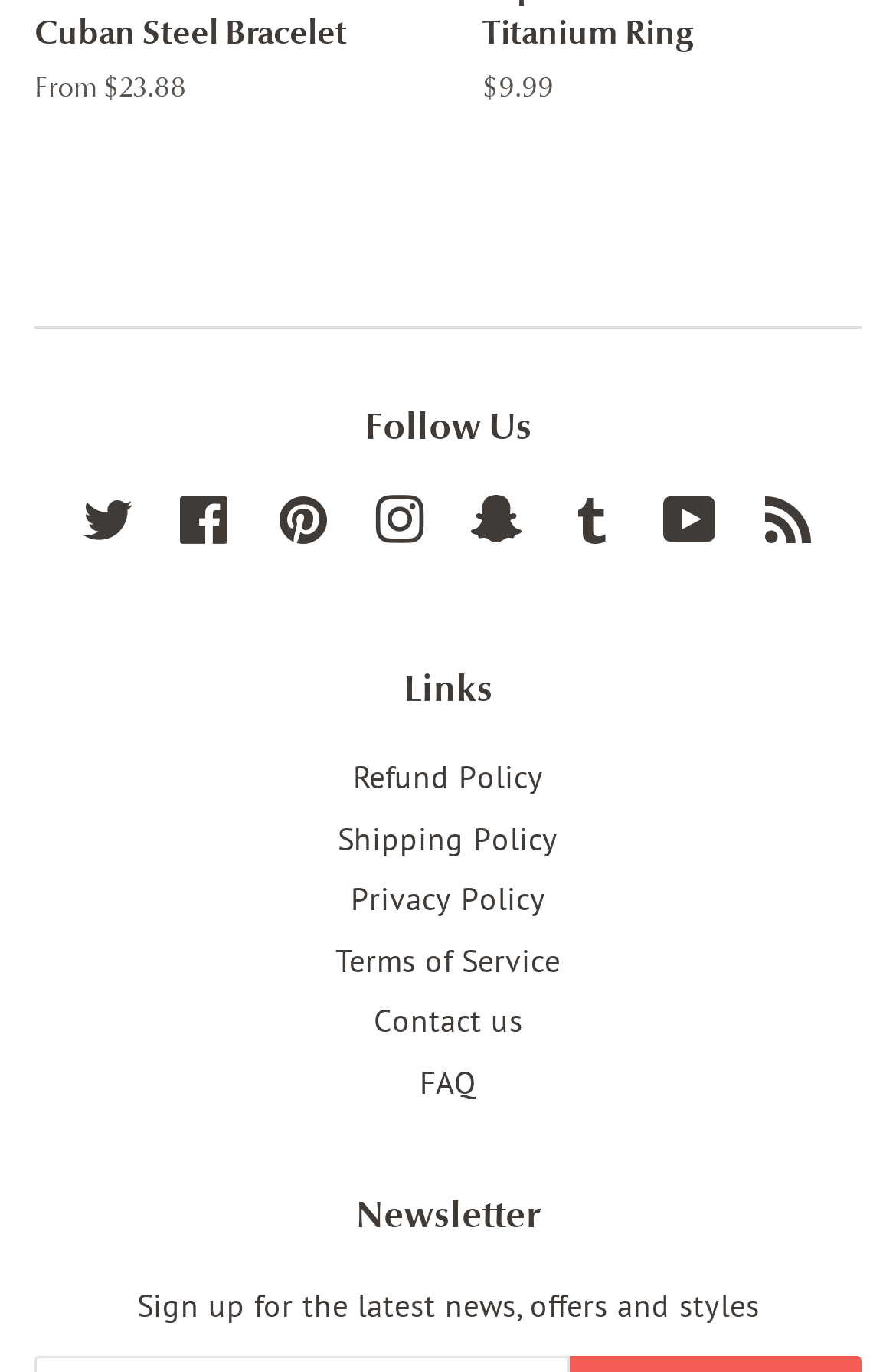Find the coordinates for the bounding box of the element with this description: "Terms of Service".

[0.374, 0.685, 0.626, 0.715]